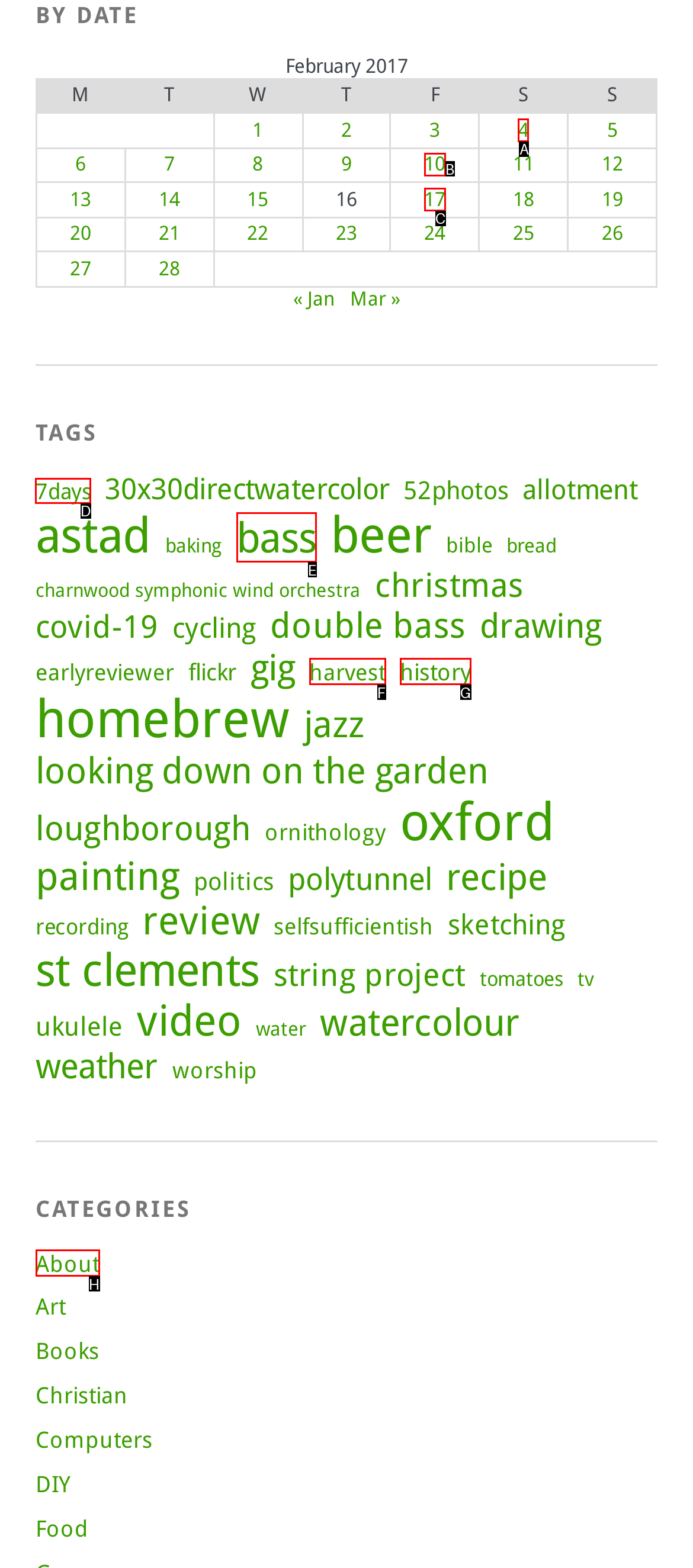Which letter corresponds to the correct option to complete the task: View 7days tags?
Answer with the letter of the chosen UI element.

D